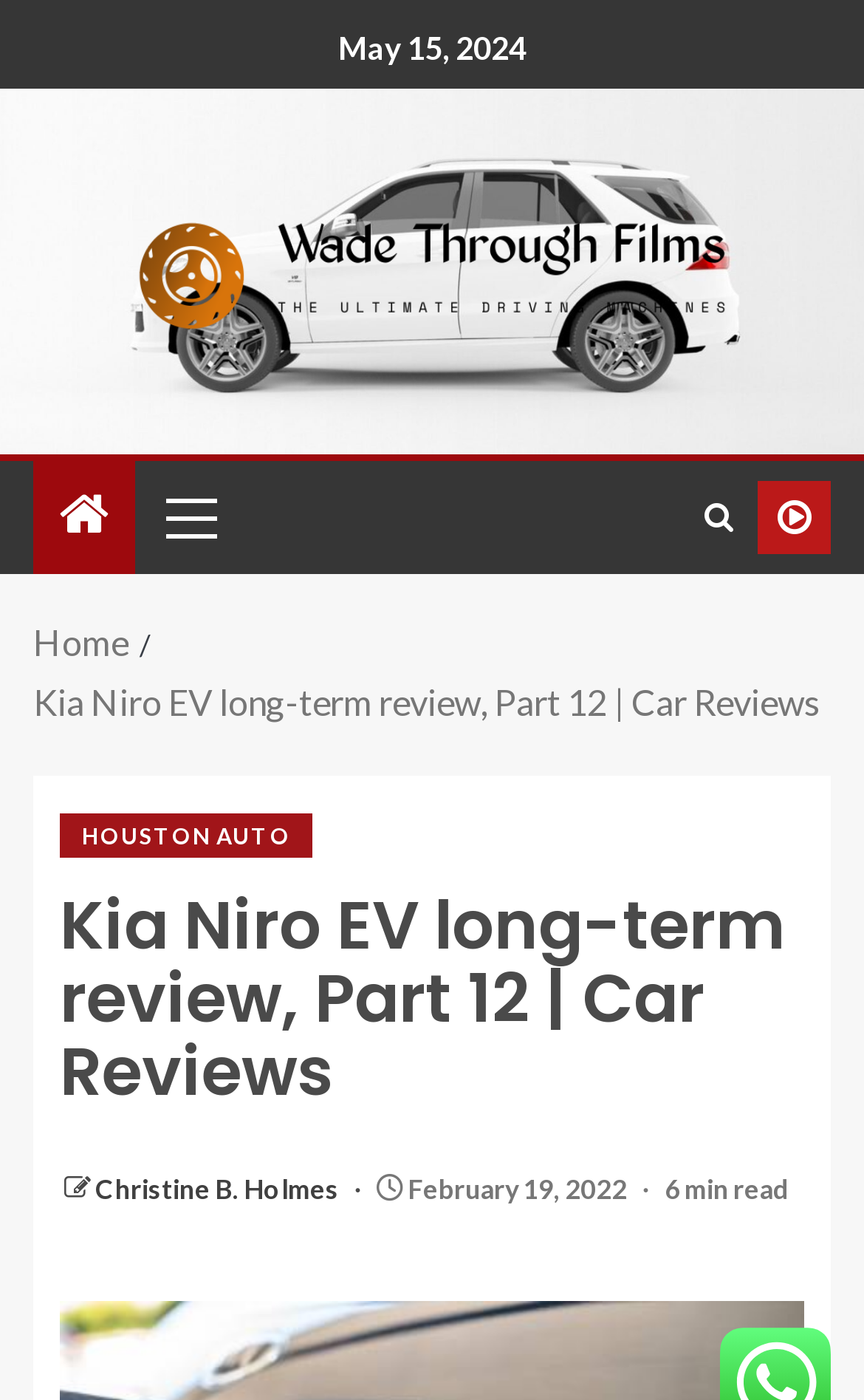Locate the bounding box coordinates of the segment that needs to be clicked to meet this instruction: "read more about related posts".

None